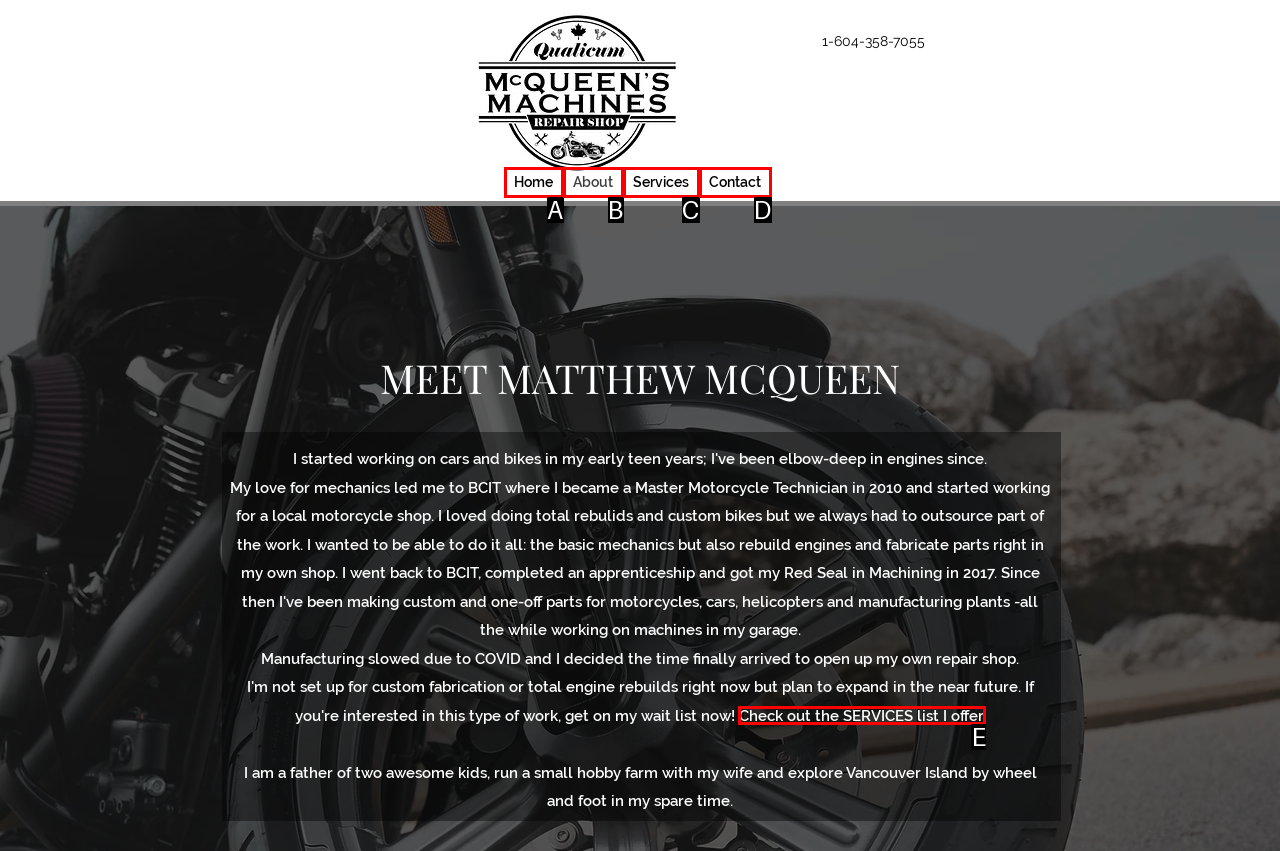Based on the given description: Contact, identify the correct option and provide the corresponding letter from the given choices directly.

None